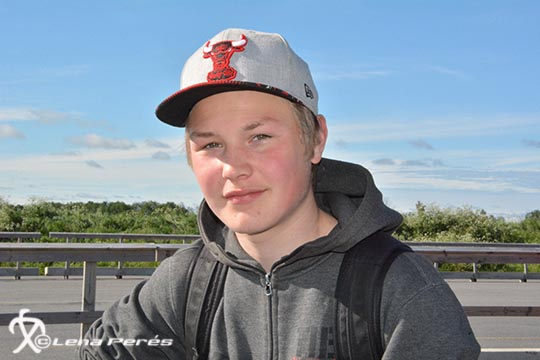Please provide a comprehensive answer to the question based on the screenshot: What is the color of the logo on Petteri's baseball cap?

The caption describes Petteri's baseball cap as 'embellished with a red logo', indicating that the logo is red in color.